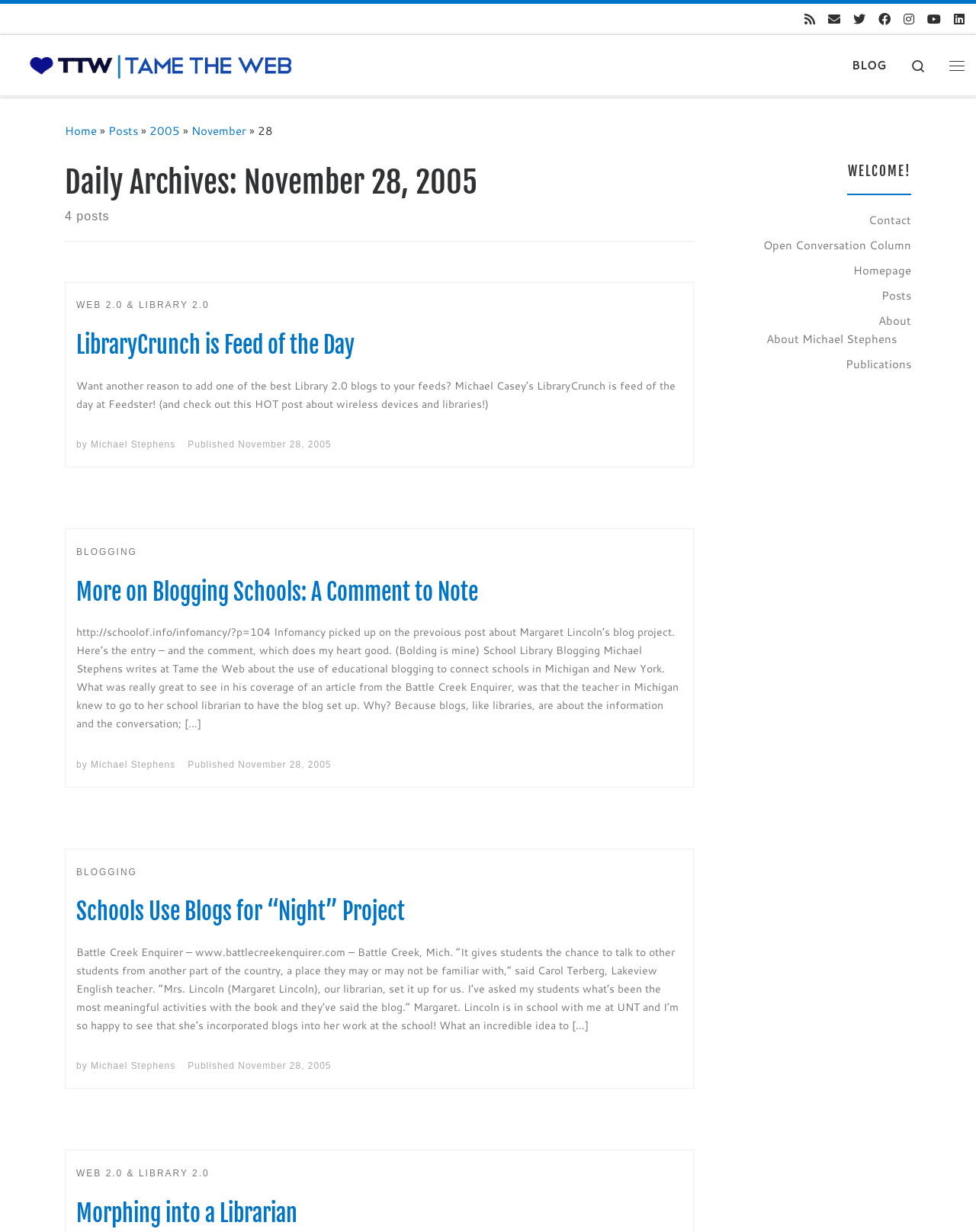How many posts are there in the daily archives?
Examine the webpage screenshot and provide an in-depth answer to the question.

I found the number of posts by looking at the static text '4 posts' which is located below the heading 'Daily Archives: November 28, 2005' in the article section of the webpage.